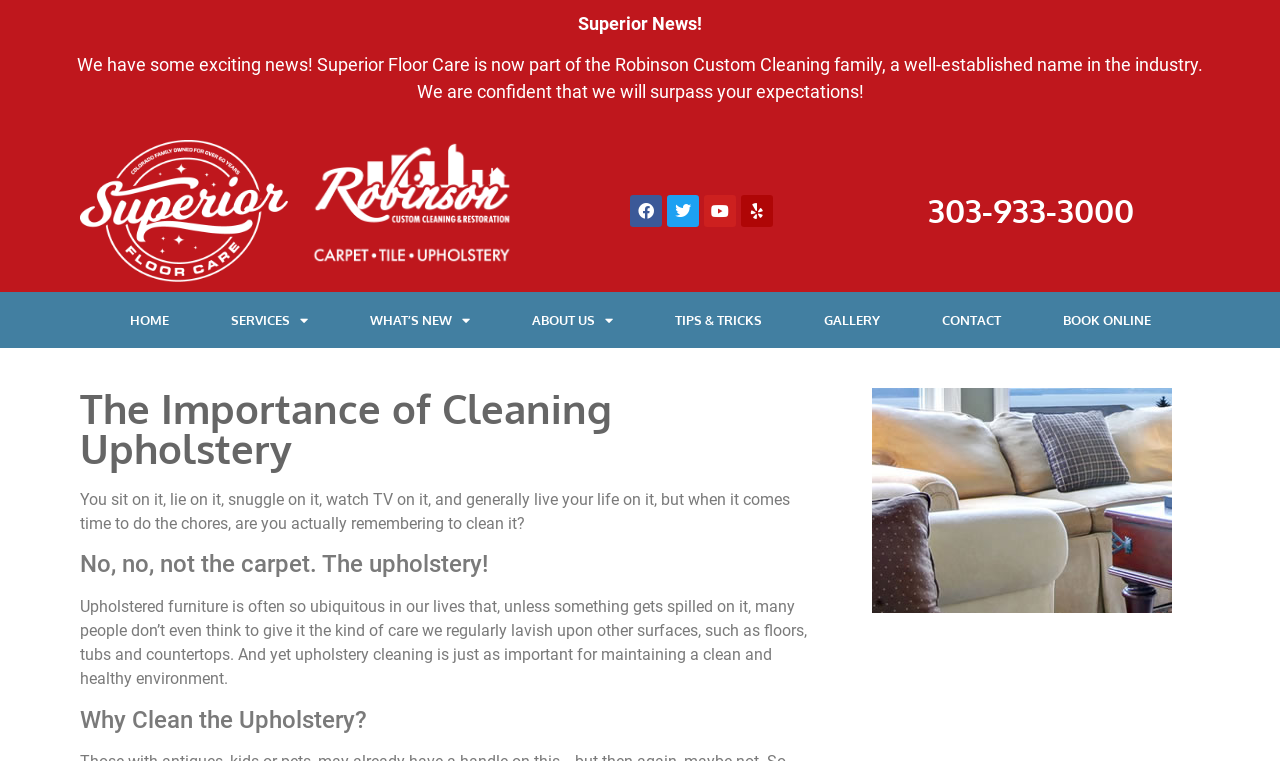How many social media links are there?
Please describe in detail the information shown in the image to answer the question.

The number of social media links is obtained by counting the link elements with icons, which are Facebook, Twitter, Youtube, and Yelp.